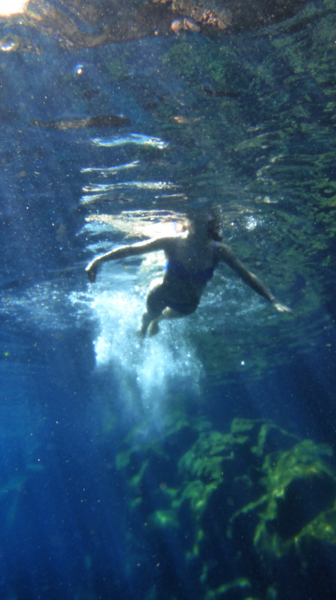Describe all the aspects of the image extensively.

The image captures a swimmer gracefully gliding underwater in the enchanting waters of Las Grietas. This location is renowned for its striking emerald green water, set against dramatic cliffs of dark volcanic rock. Sunlight filters through the water, creating a serene ambiance as the swimmer's movements stir up bubbles and light patterns. The scene showcases the beauty of this natural wonder, which measures about 13 meters deep, 7 meters wide, and 100 meters long, with water fed from both an underground river and the ocean. The cool, brackish water invites adventurous souls to experience its unique charm amidst the stunning geological formations.